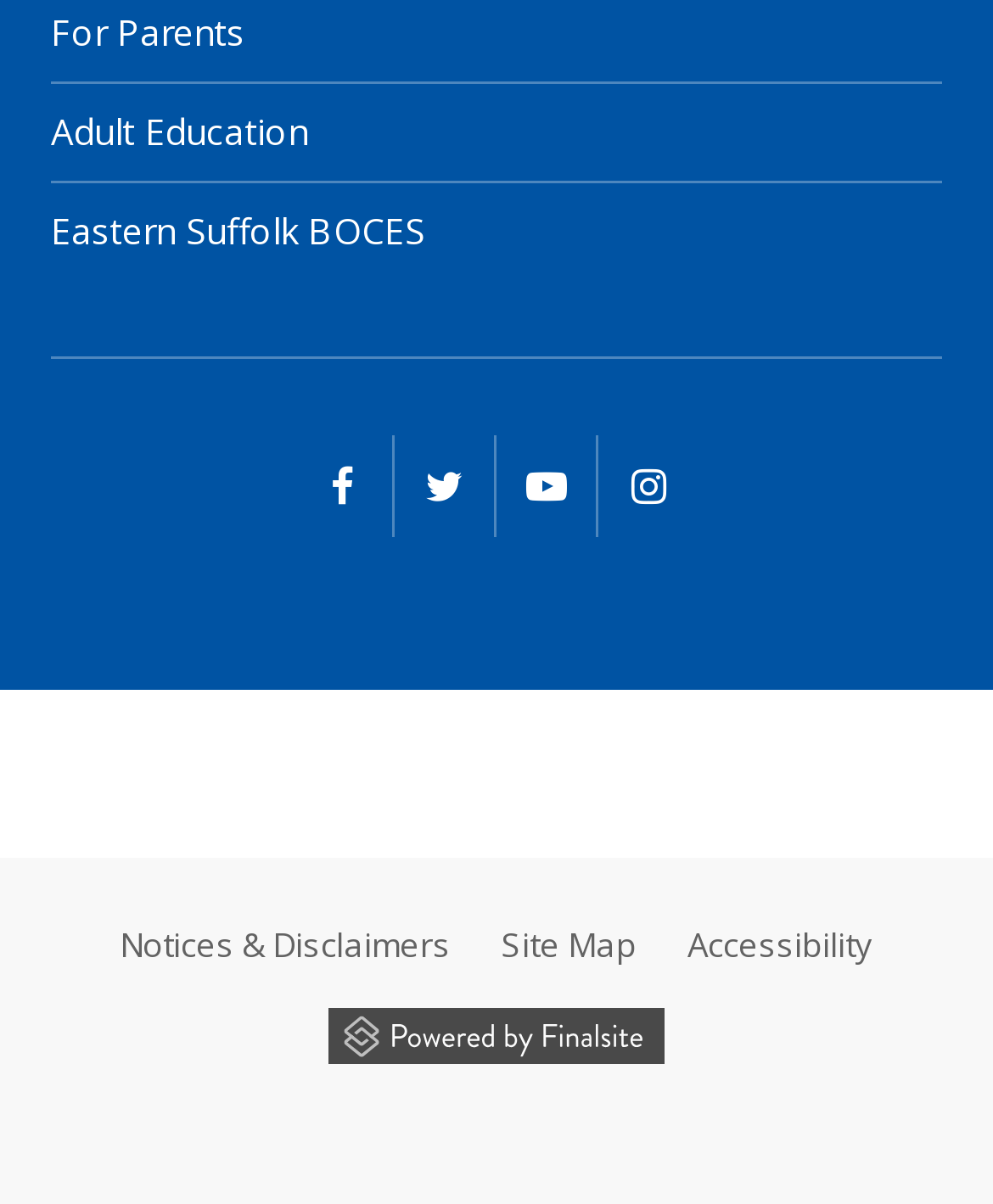Based on what you see in the screenshot, provide a thorough answer to this question: What is the name of the platform that powers this website?

I found the link at the bottom of the page that says 'Powered by Finalsite', which indicates that Finalsite is the platform that powers this website.